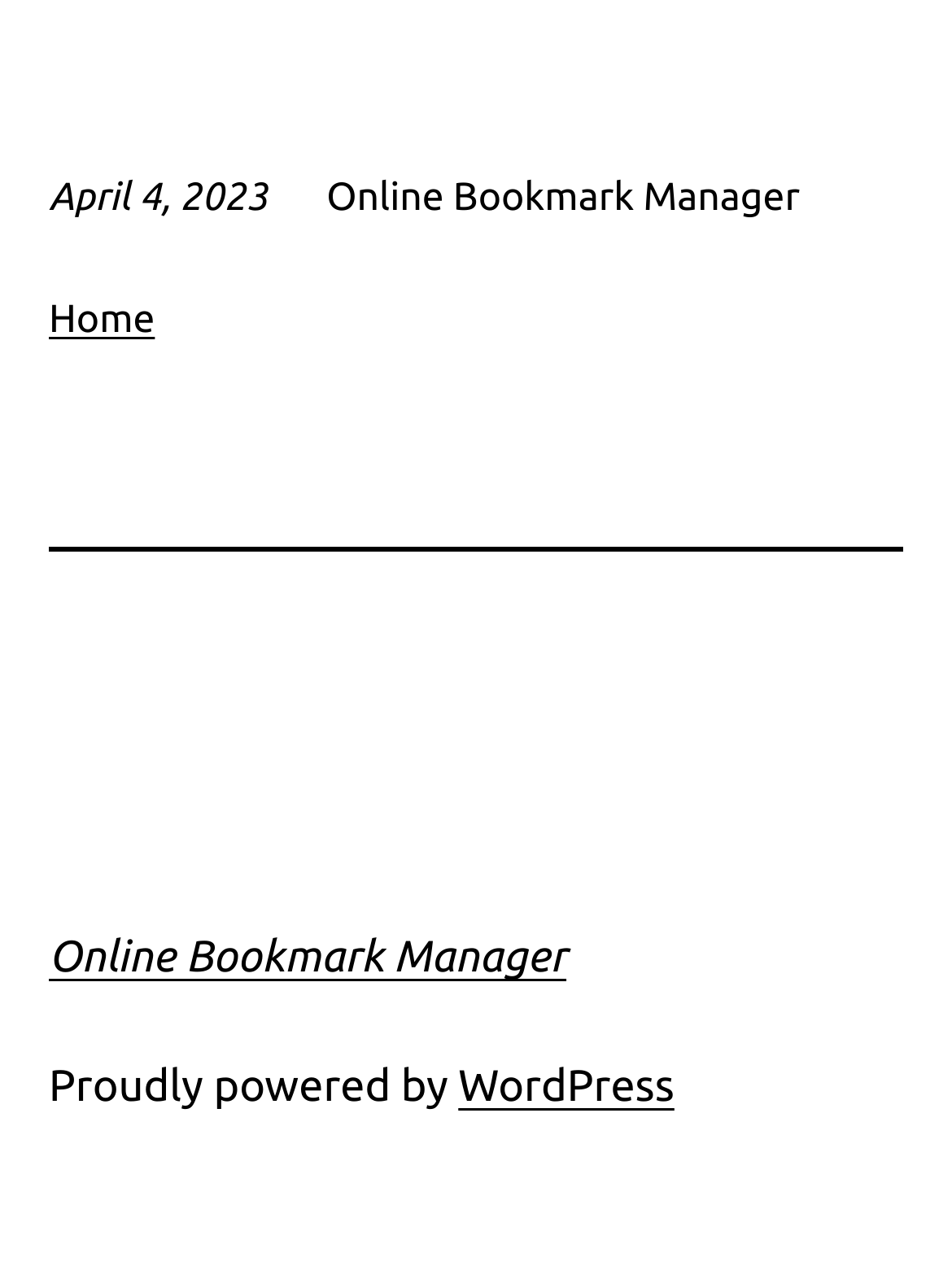Respond with a single word or phrase to the following question:
What is the name of the online service?

Online Bookmark Manager